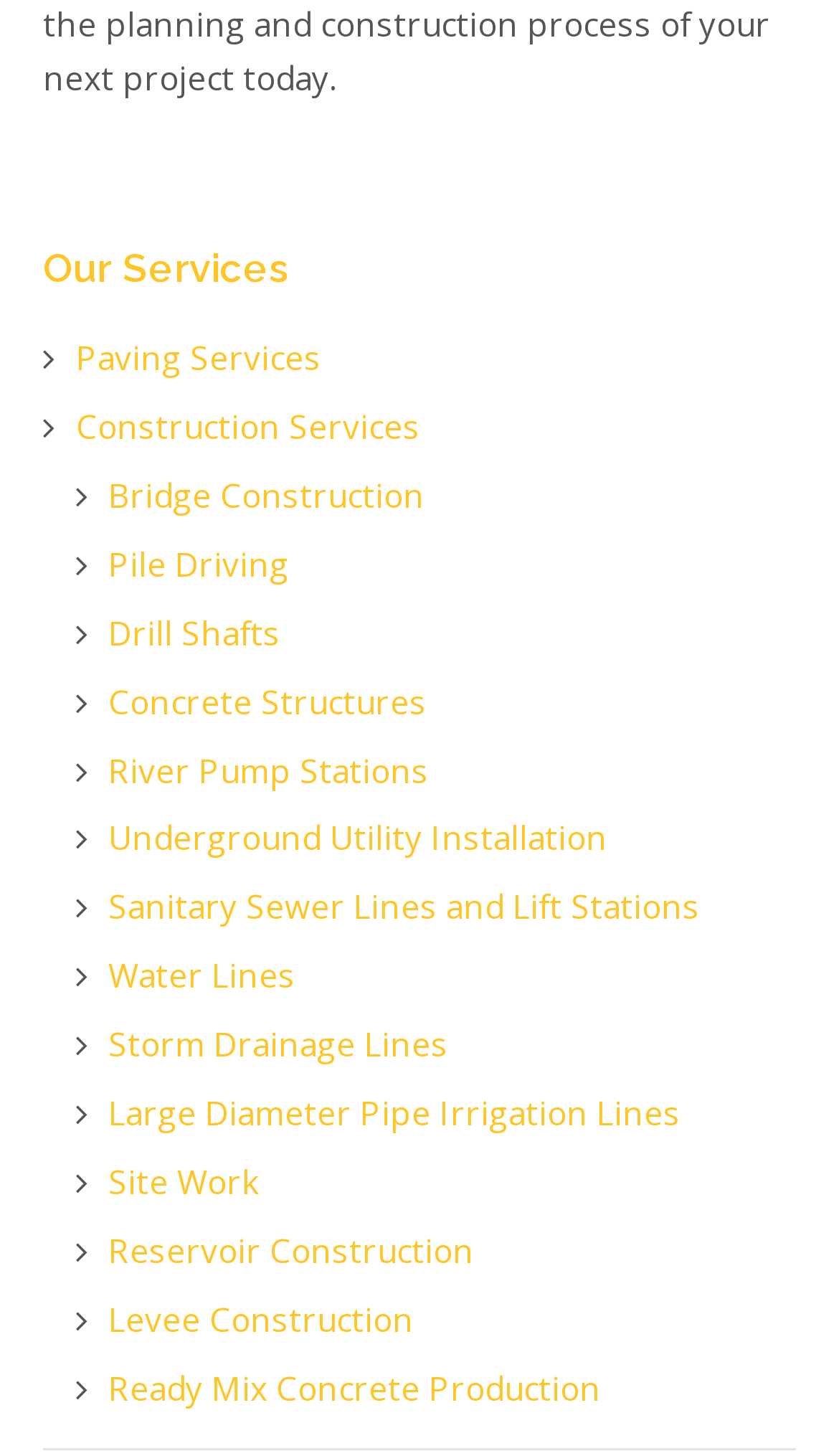Please find the bounding box coordinates of the element that must be clicked to perform the given instruction: "Check out Ready Mix Concrete Production". The coordinates should be four float numbers from 0 to 1, i.e., [left, top, right, bottom].

[0.129, 0.938, 0.716, 0.968]